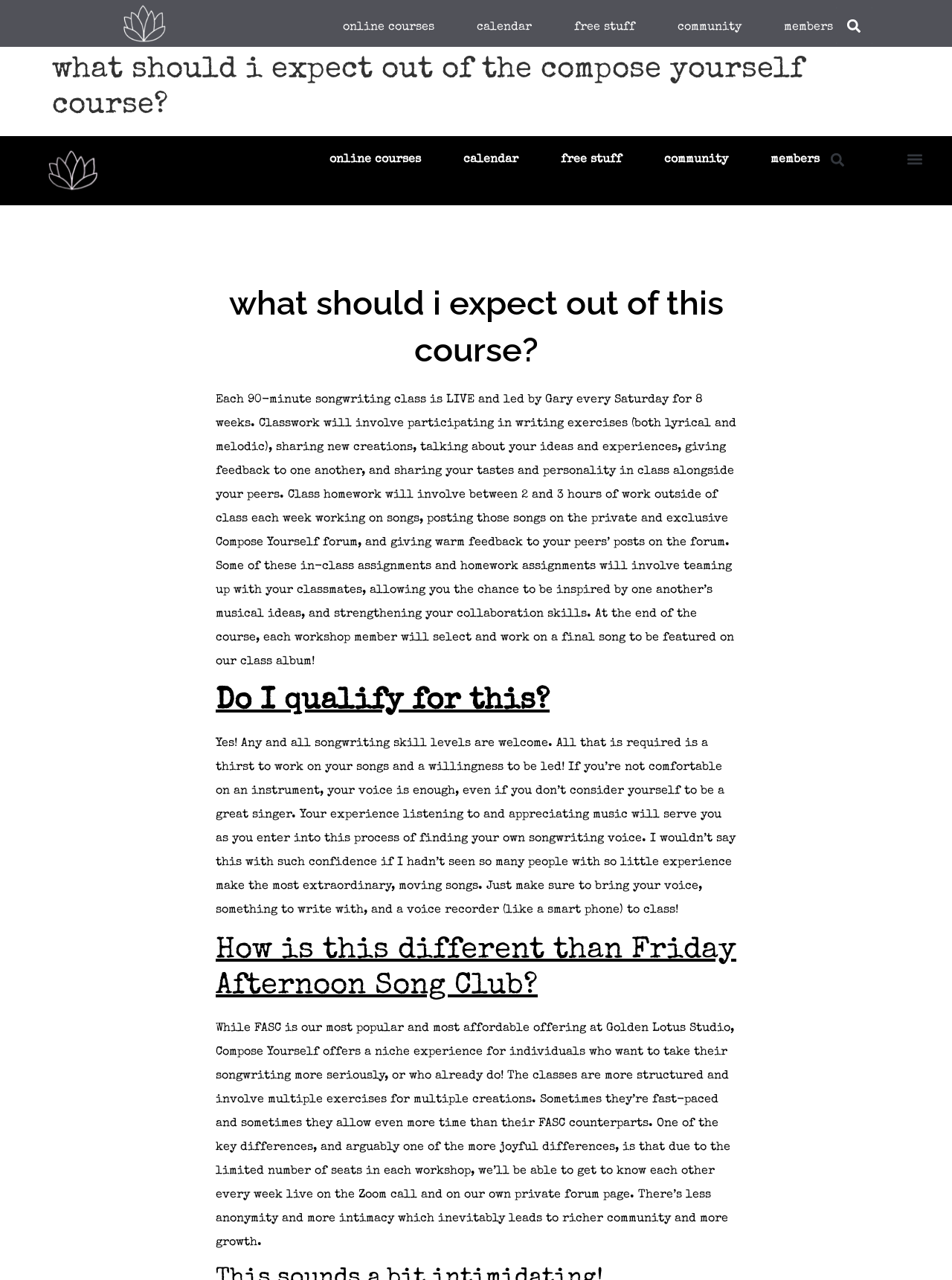Please find the bounding box coordinates of the section that needs to be clicked to achieve this instruction: "Click on the 'community' link".

[0.691, 0.009, 0.799, 0.034]